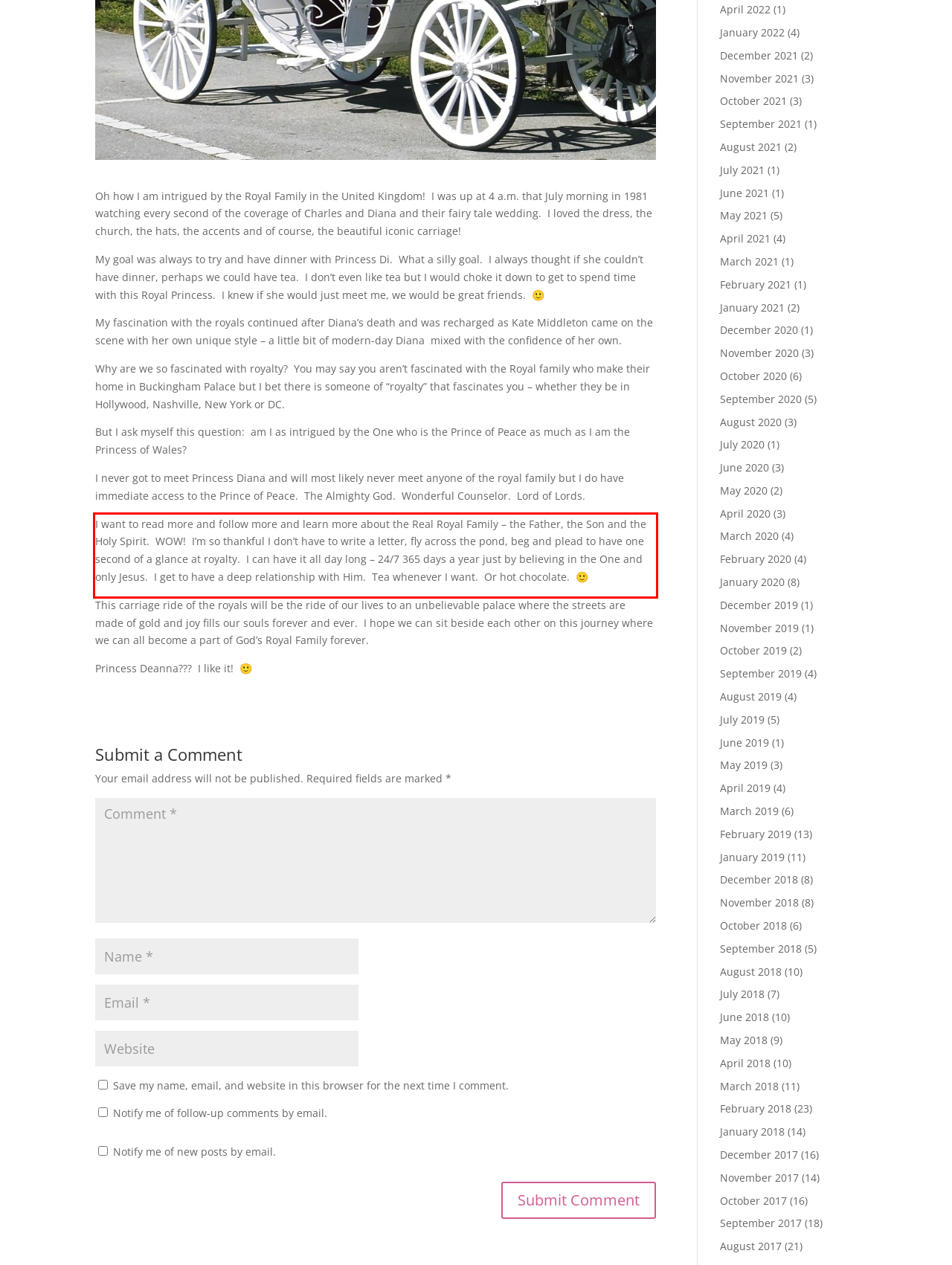You have a screenshot of a webpage, and there is a red bounding box around a UI element. Utilize OCR to extract the text within this red bounding box.

I want to read more and follow more and learn more about the Real Royal Family – the Father, the Son and the Holy Spirit. WOW! I’m so thankful I don’t have to write a letter, fly across the pond, beg and plead to have one second of a glance at royalty. I can have it all day long – 24/7 365 days a year just by believing in the One and only Jesus. I get to have a deep relationship with Him. Tea whenever I want. Or hot chocolate. 🙂